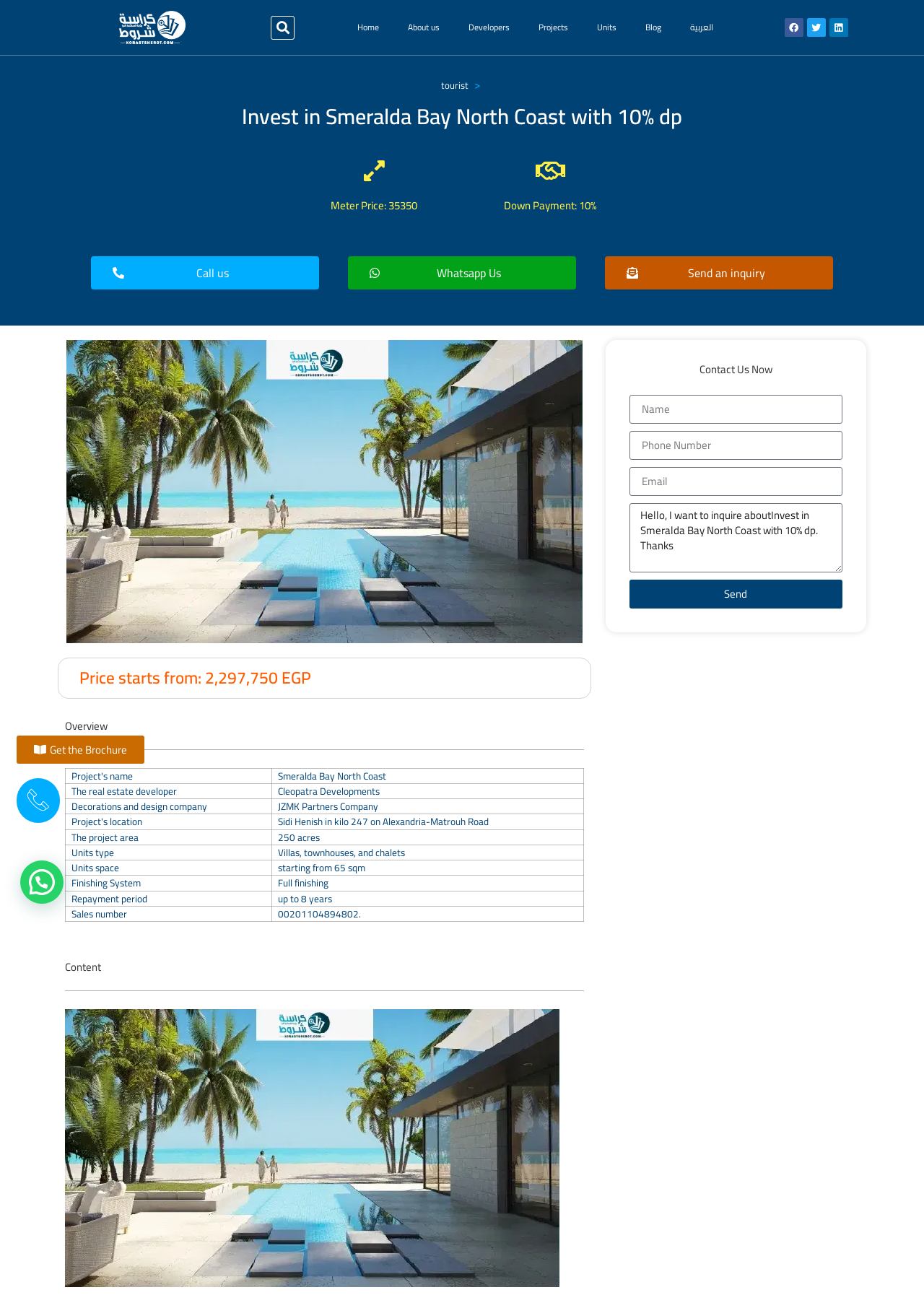Please provide the bounding box coordinate of the region that matches the element description: Get the Brochure. Coordinates should be in the format (top-left x, top-left y, bottom-right x, bottom-right y) and all values should be between 0 and 1.

[0.018, 0.568, 0.156, 0.59]